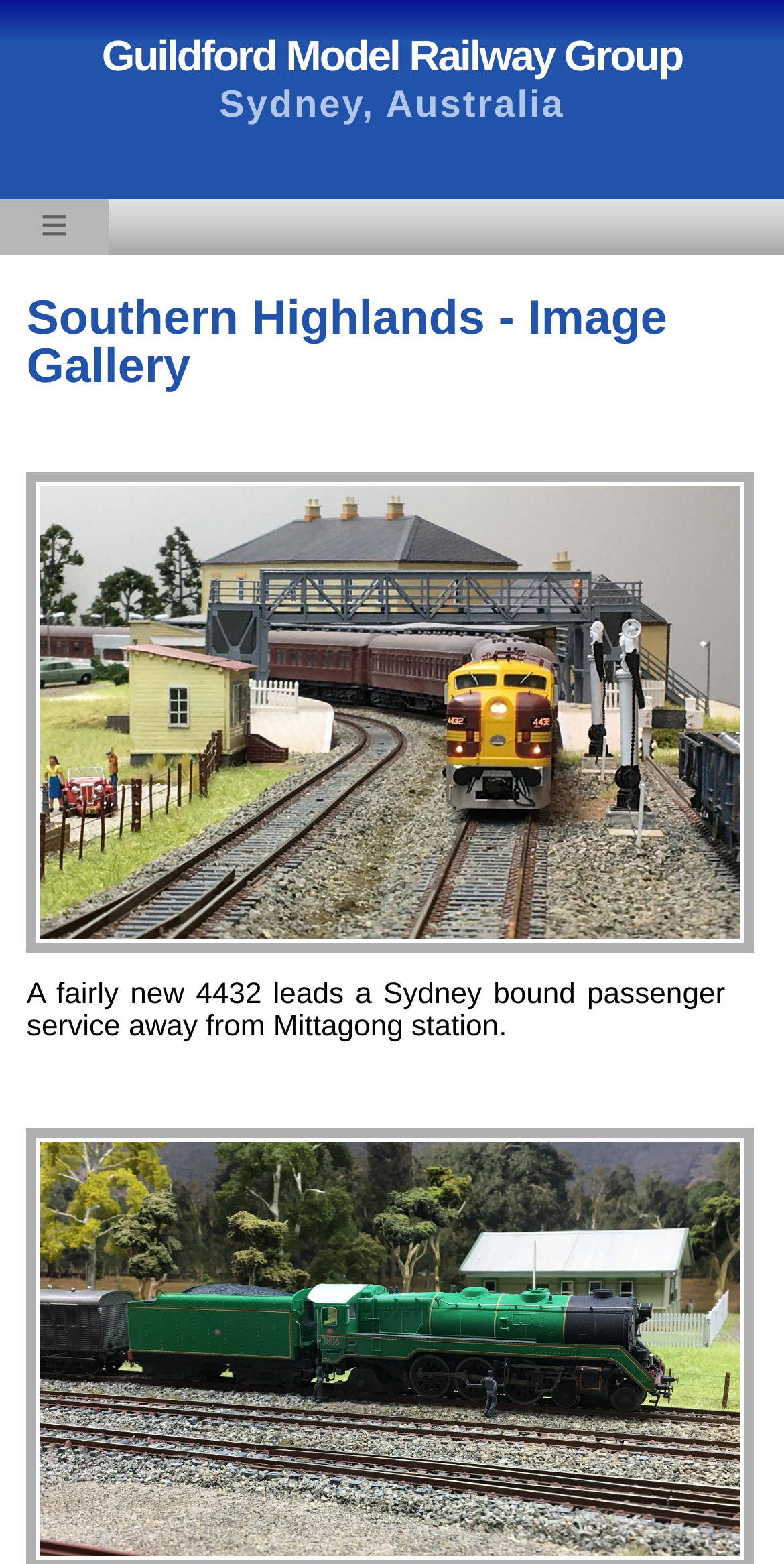Please determine the headline of the webpage and provide its content.

Guildford Model Railway Group